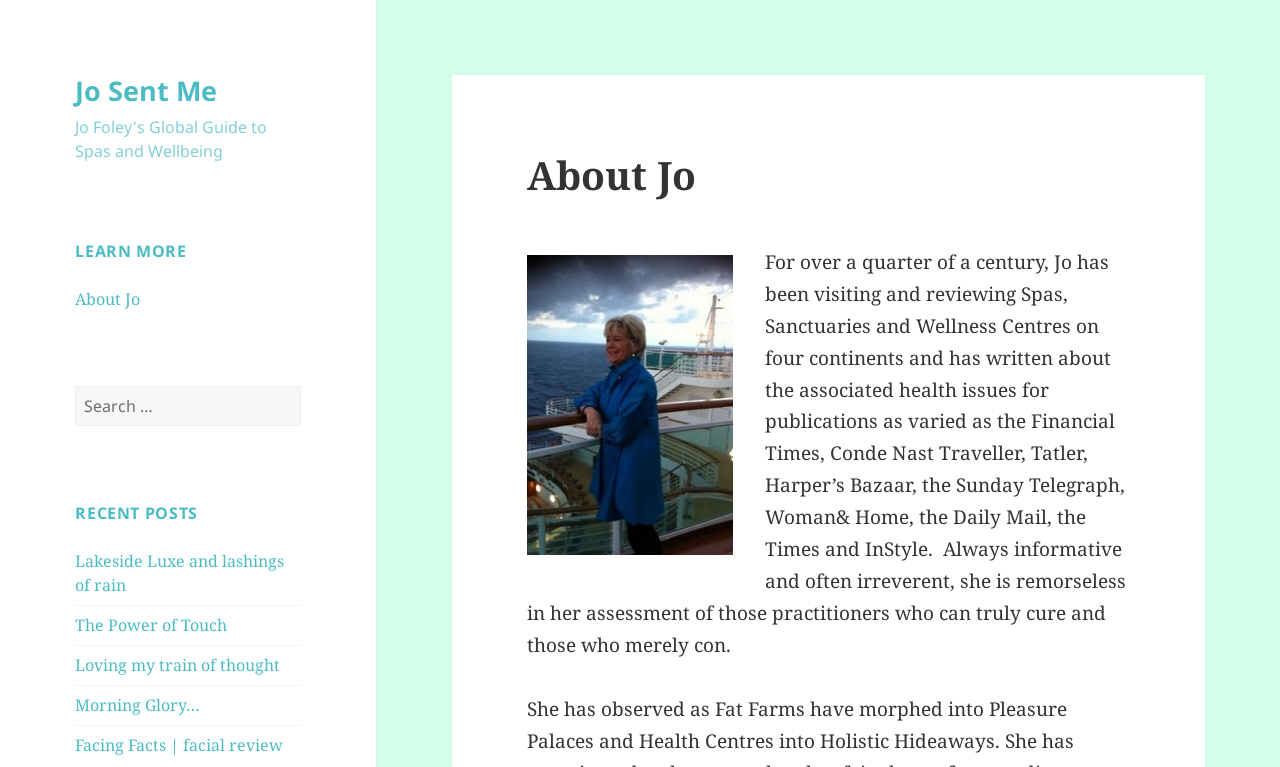Indicate the bounding box coordinates of the clickable region to achieve the following instruction: "Read the 'About Jo' page."

[0.059, 0.375, 0.11, 0.404]